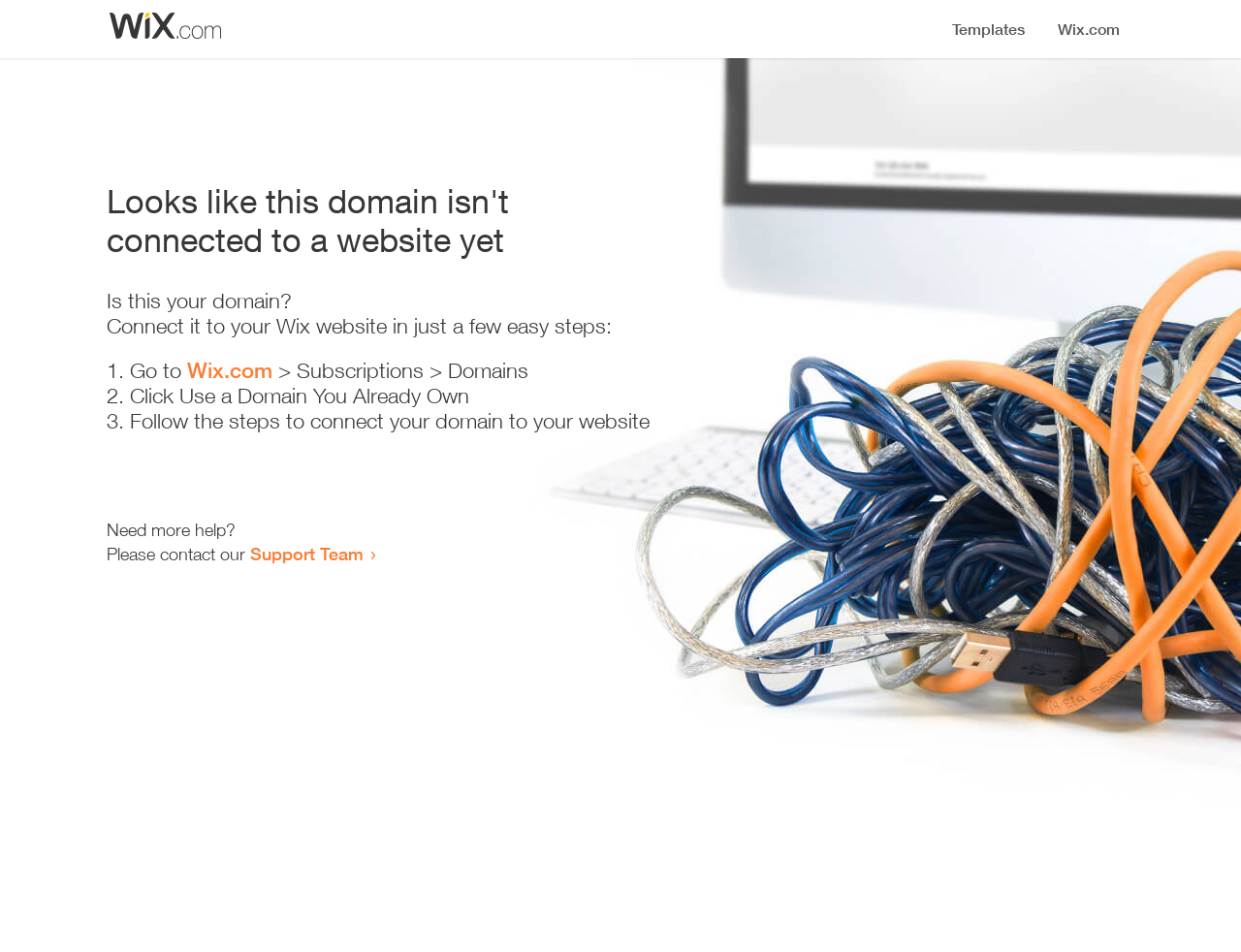How many steps are required to connect the domain?
Based on the visual information, provide a detailed and comprehensive answer.

The webpage provides a list of steps to connect the domain, and there are three list markers ('1.', '2.', '3.') indicating that three steps are required.